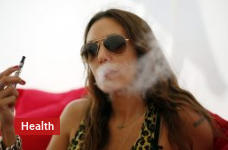What is the dominant color of the overlay?
Please answer the question as detailed as possible.

The visual is enhanced with a bold red overlay that indicates the category of 'Health', which suggests that the dominant color of the overlay is red.